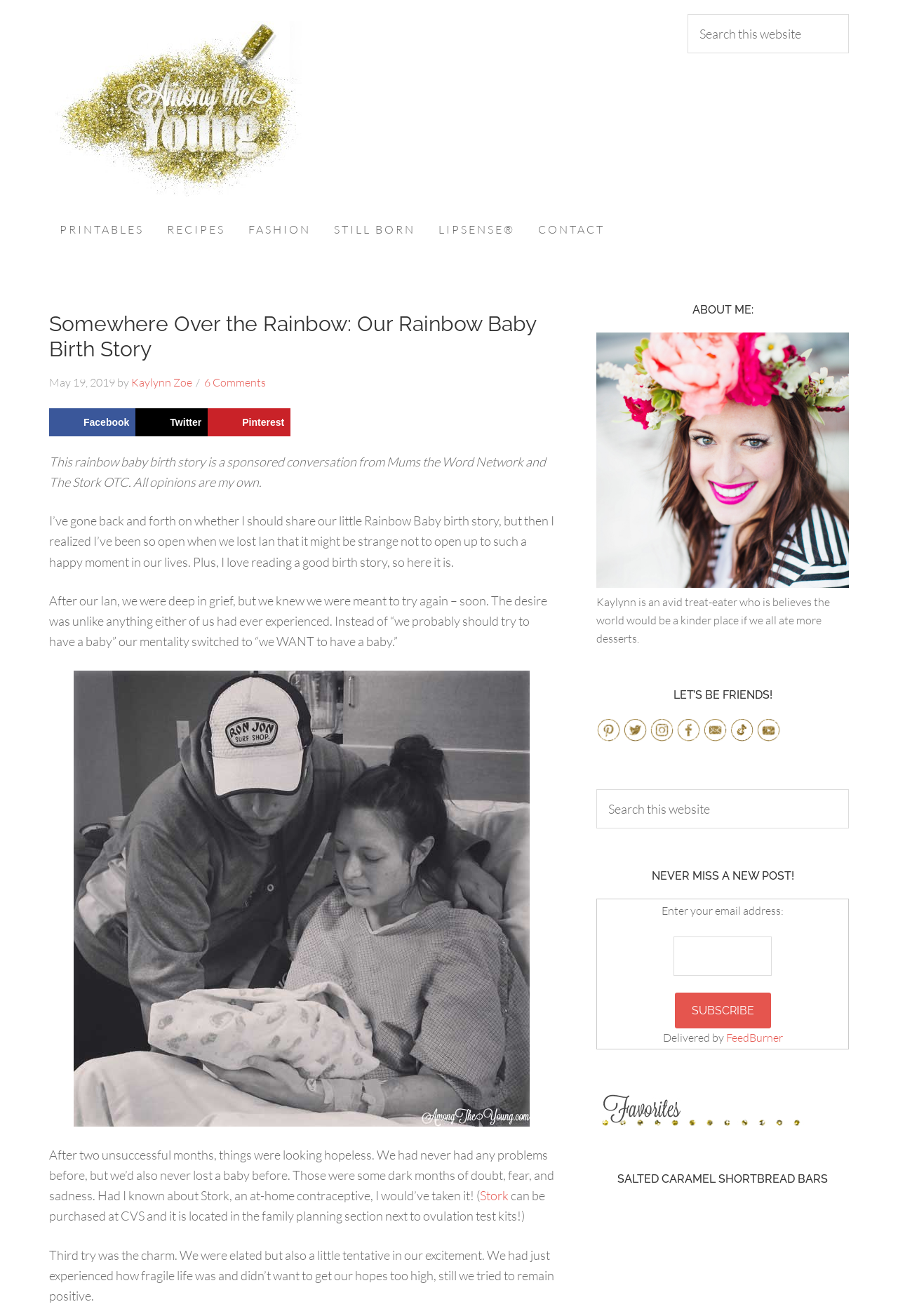What is the author of the birth story?
Using the image provided, answer with just one word or phrase.

Kaylynn Zoe